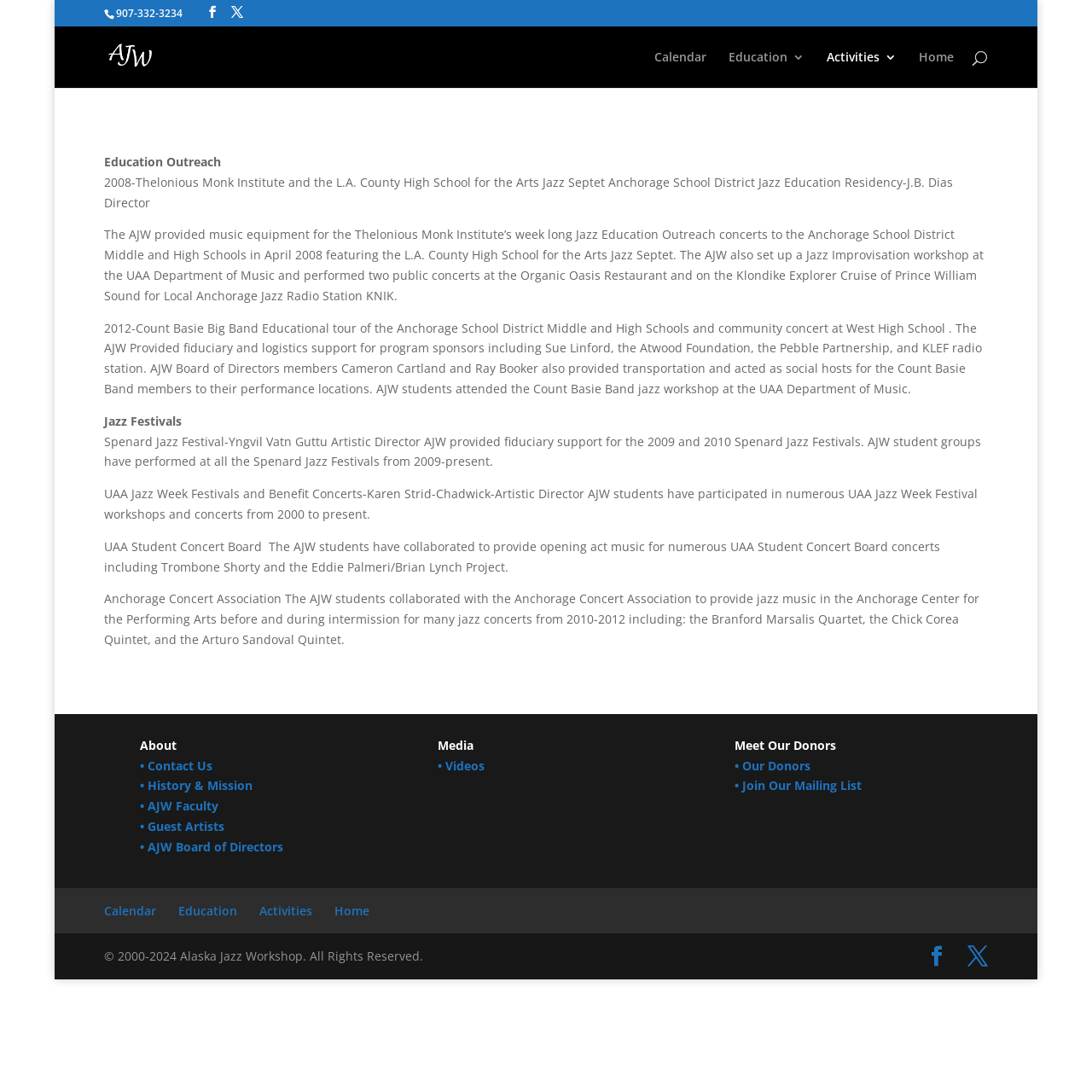Locate the bounding box coordinates of the region to be clicked to comply with the following instruction: "Read about education outreach". The coordinates must be four float numbers between 0 and 1, in the form [left, top, right, bottom].

[0.095, 0.141, 0.202, 0.155]